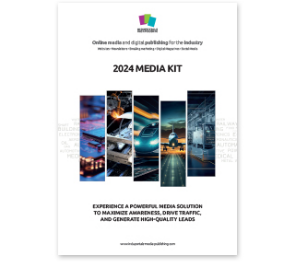Present a detailed portrayal of the image.

The image showcases the cover of the "2024 Media Kit," a sleek and professional presentation designed for industry stakeholders. The cover features a dynamic collage of visually captivating images representing various sectors, highlighting key elements like technology, industry, and innovation. Prominently displayed at the top is the bold title "2024 MEDIA KIT," which signals the document's primary focus for marketing and outreach. Below the title, the tagline reads: "EXPERIENCE A POWERFUL MEDIA SOLUTION TO MAXIMIZE AWARENESS, DRIVE TRAFFIC, AND GENERATE HIGH-QUALITY LEADS," emphasizing the kit's purpose to enhance visibility and engagement for potential clients and partners. The overall design is geared towards attracting attention and conveying a sense of modernity and effectiveness in digital media strategies.